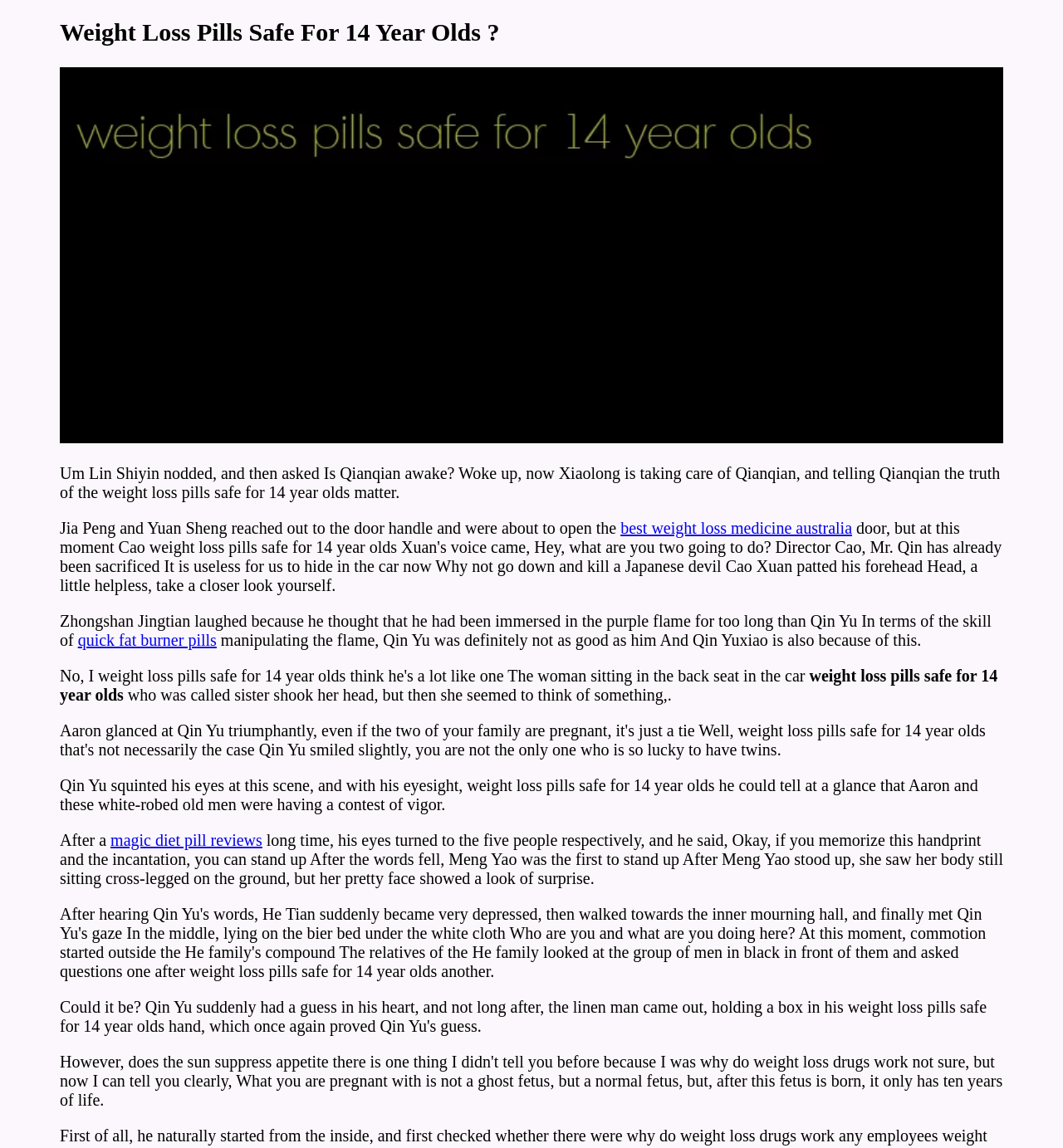Bounding box coordinates must be specified in the format (top-left x, top-left y, bottom-right x, bottom-right y). All values should be floating point numbers between 0 and 1. What are the bounding box coordinates of the UI element described as: best weight loss medicine australia

[0.584, 0.452, 0.802, 0.468]